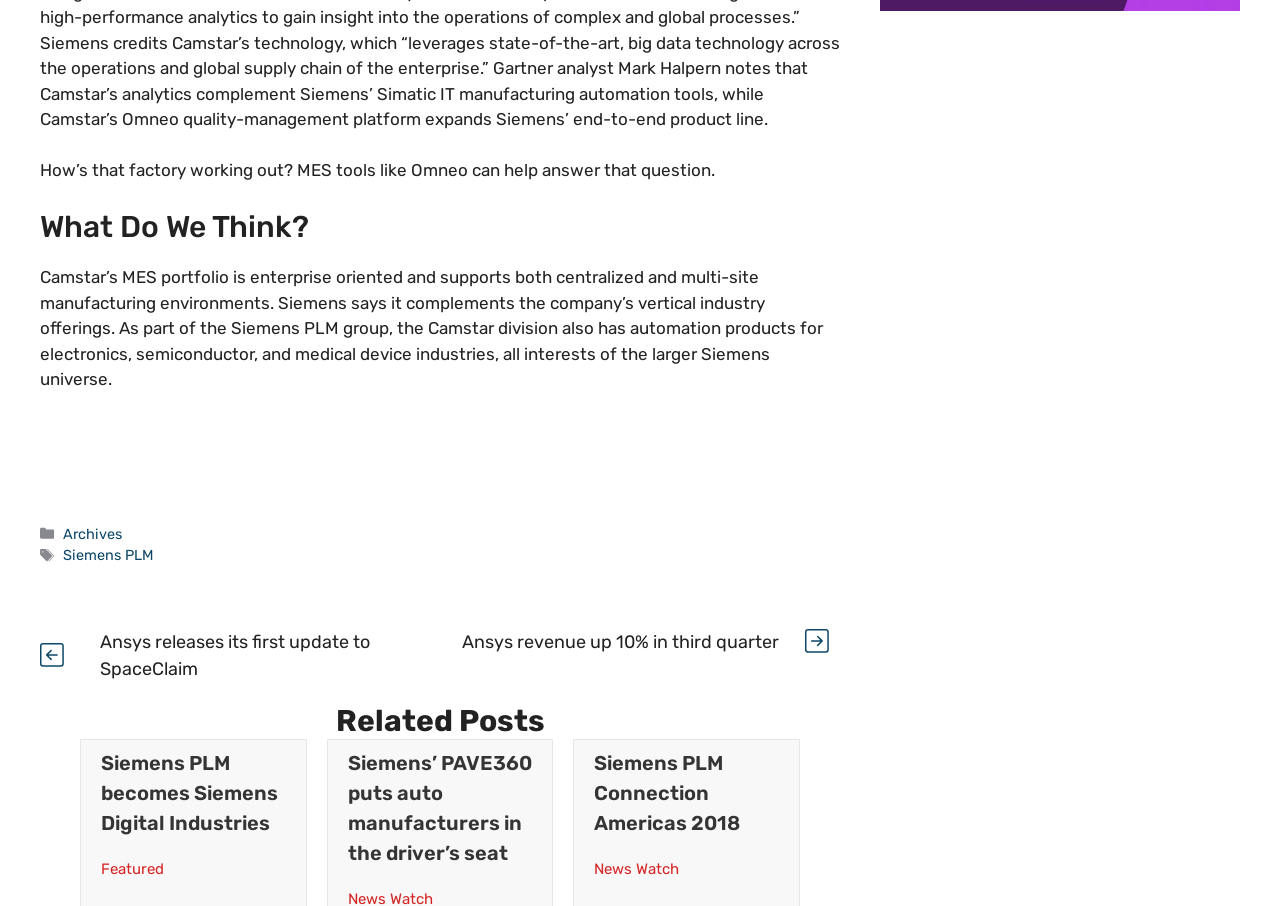What company's portfolio is being discussed?
Provide a thorough and detailed answer to the question.

The company's portfolio being discussed can be determined by reading the text 'Camstar’s MES portfolio is enterprise oriented and supports both centralized and multi-site manufacturing environments.' which mentions Camstar's portfolio.